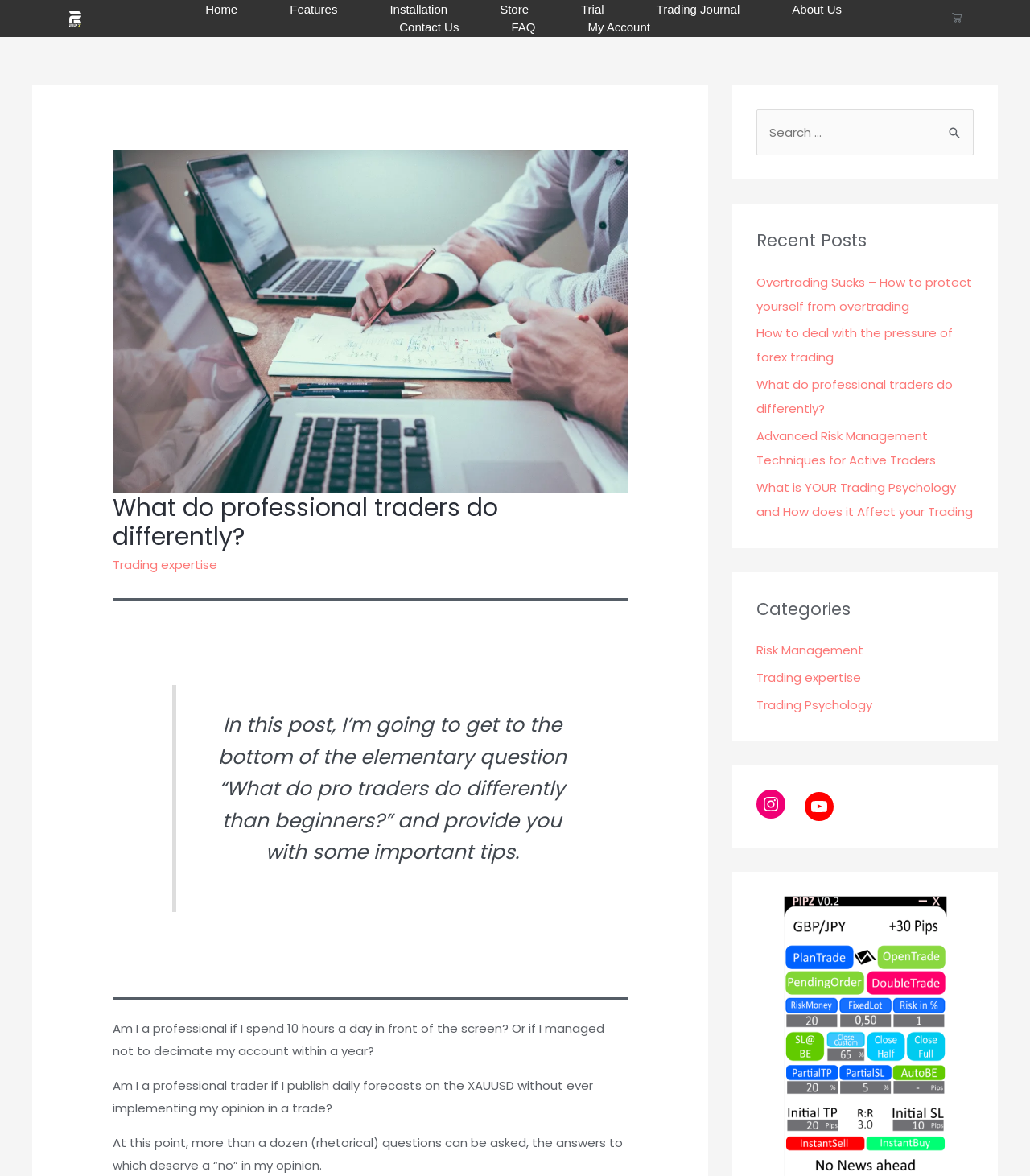Highlight the bounding box coordinates of the region I should click on to meet the following instruction: "Click on the 'Home' link".

[0.175, 0.001, 0.255, 0.016]